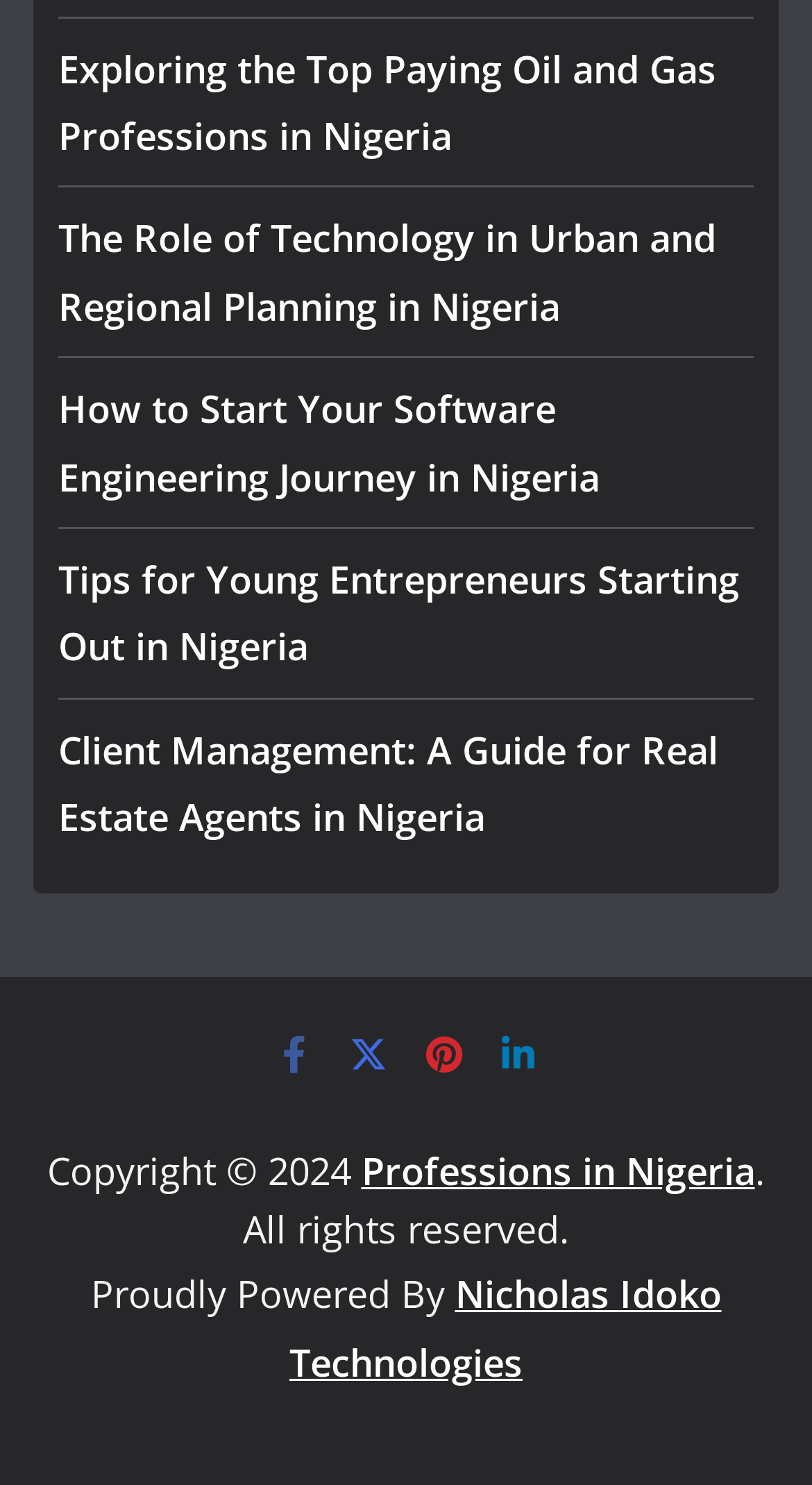Locate the bounding box coordinates of the clickable region necessary to complete the following instruction: "Call 716.877.0041". Provide the coordinates in the format of four float numbers between 0 and 1, i.e., [left, top, right, bottom].

None